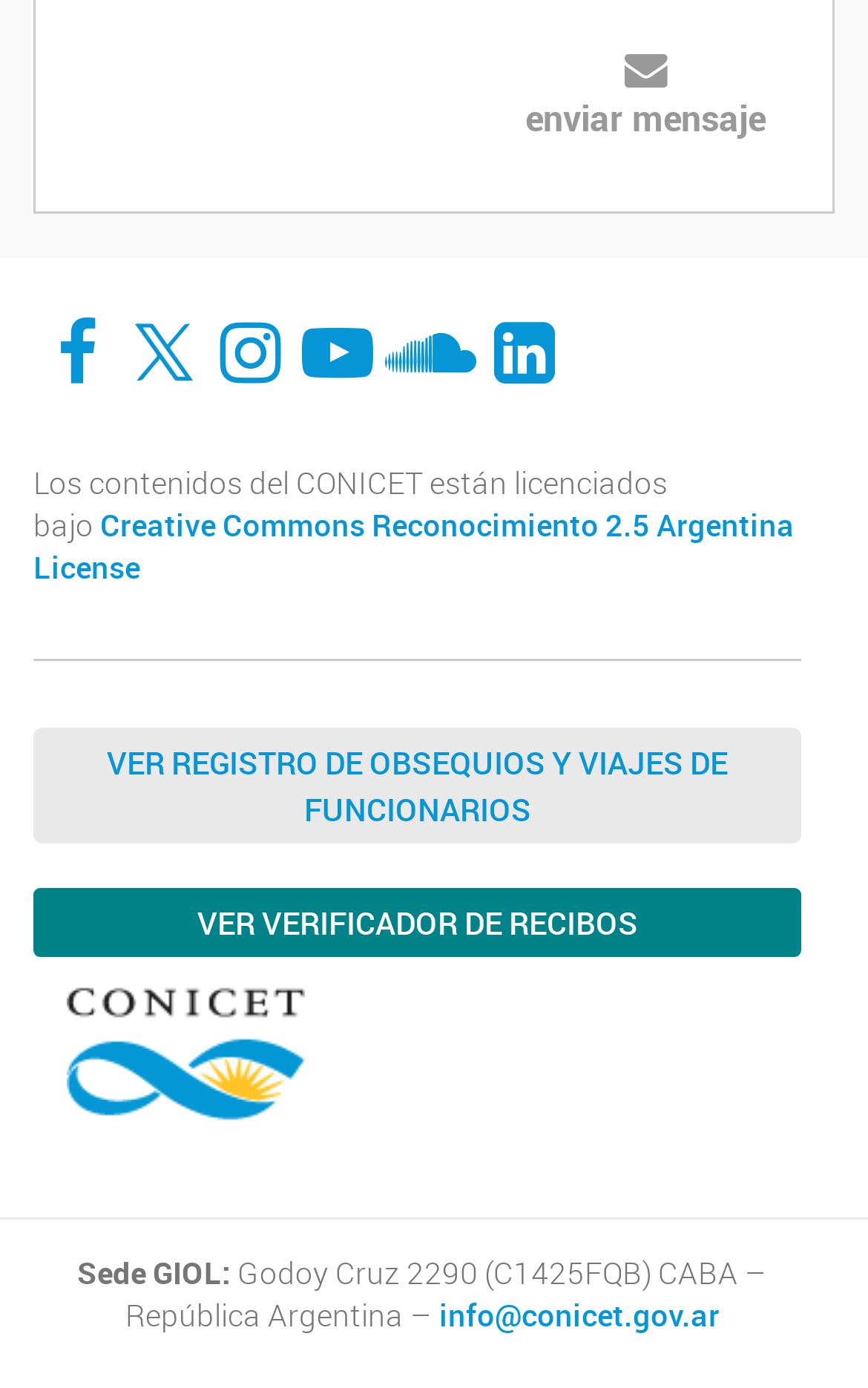Identify the bounding box coordinates for the element you need to click to achieve the following task: "View Creative Commons Reconocimiento 2.5 Argentina License". The coordinates must be four float values ranging from 0 to 1, formatted as [left, top, right, bottom].

[0.038, 0.364, 0.915, 0.424]